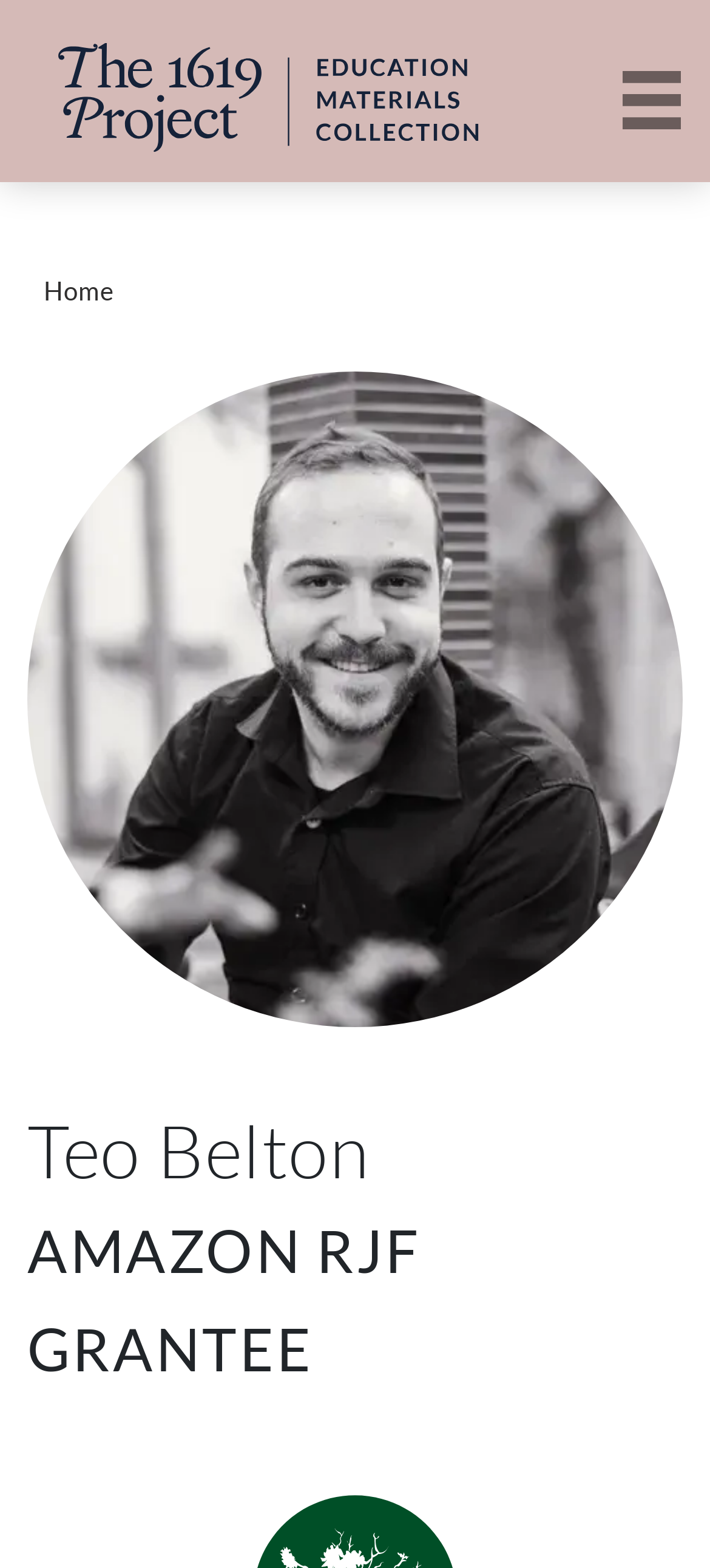What is the type of grantee mentioned on this webpage?
Answer with a single word or phrase by referring to the visual content.

AMAZON RJF GRANTEE